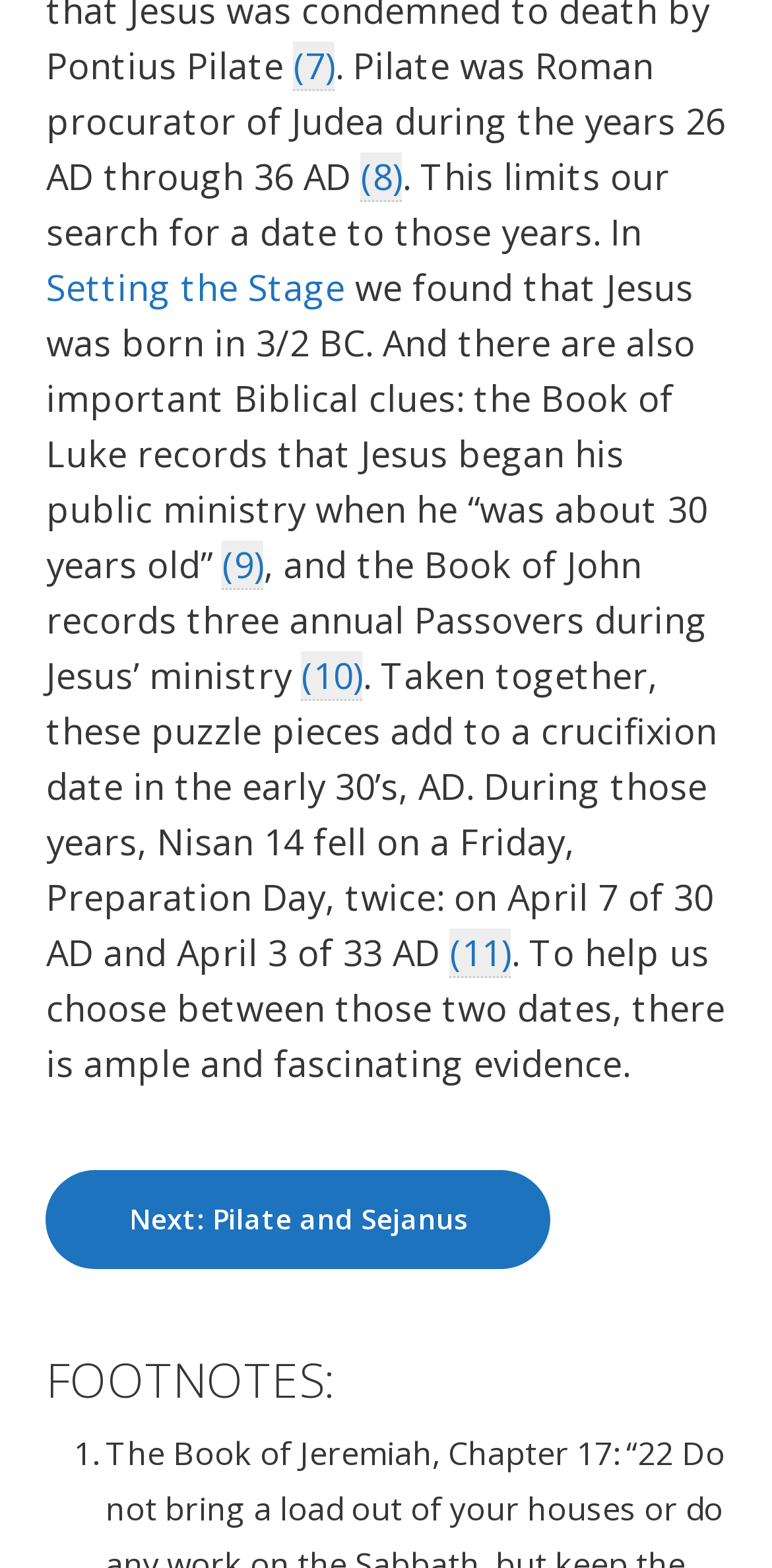Determine the bounding box coordinates of the section to be clicked to follow the instruction: "Follow the footnote 1". The coordinates should be given as four float numbers between 0 and 1, formatted as [left, top, right, bottom].

[0.096, 0.91, 0.137, 0.945]